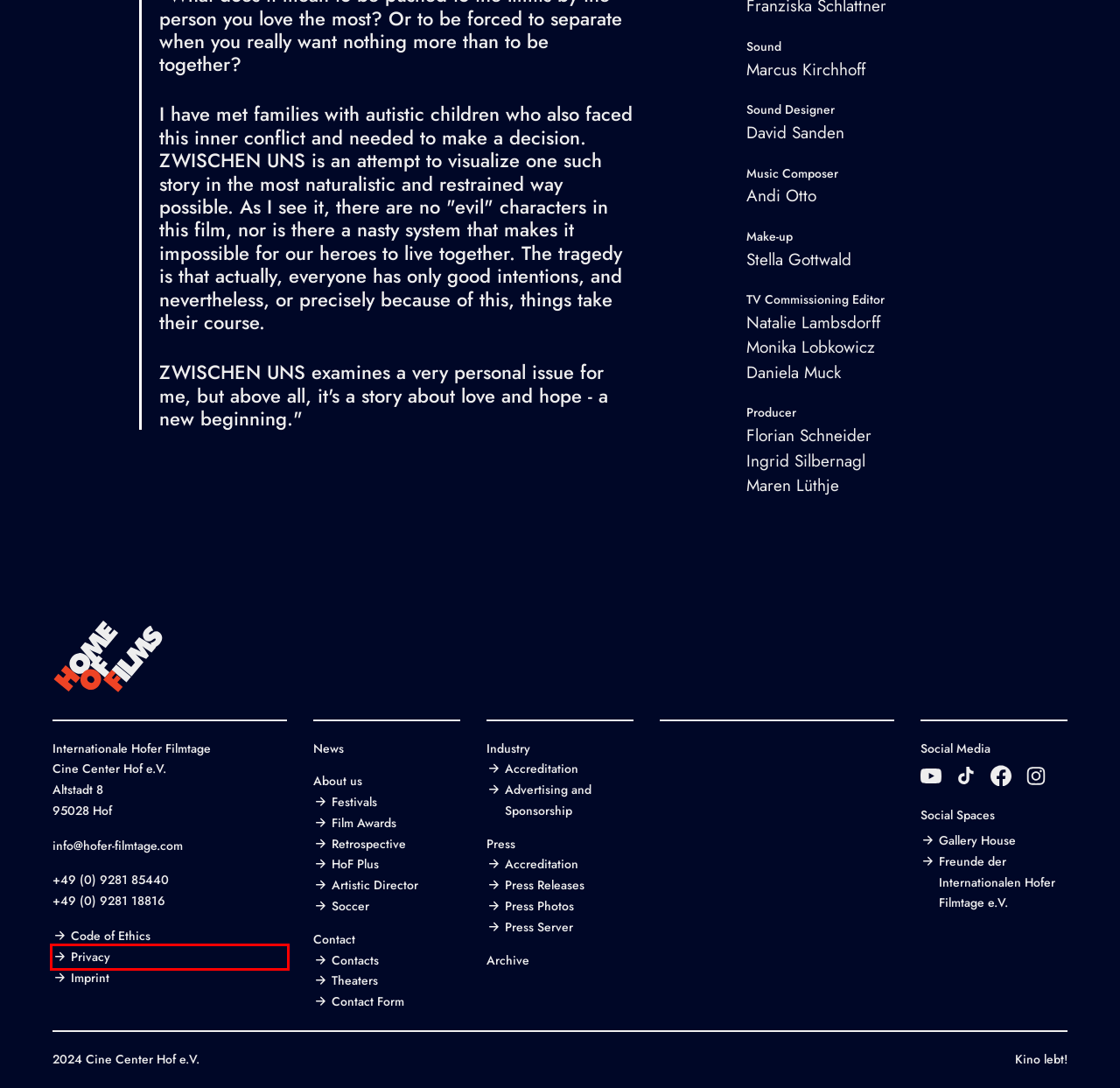You have a screenshot showing a webpage with a red bounding box highlighting an element. Choose the webpage description that best fits the new webpage after clicking the highlighted element. The descriptions are:
A. Data privacy | Hof International Film Festival
B. News | Hof International Film Festival
C. Galeriehaus Hof
D. Zwischen Uns | Internationale Hofer Filmtage
E. Industry | Hof International Film Festival
F. Hof International Film Festival
G. Home - HOME OF FILMS
H. Imprint | Hof International Film Festival

A